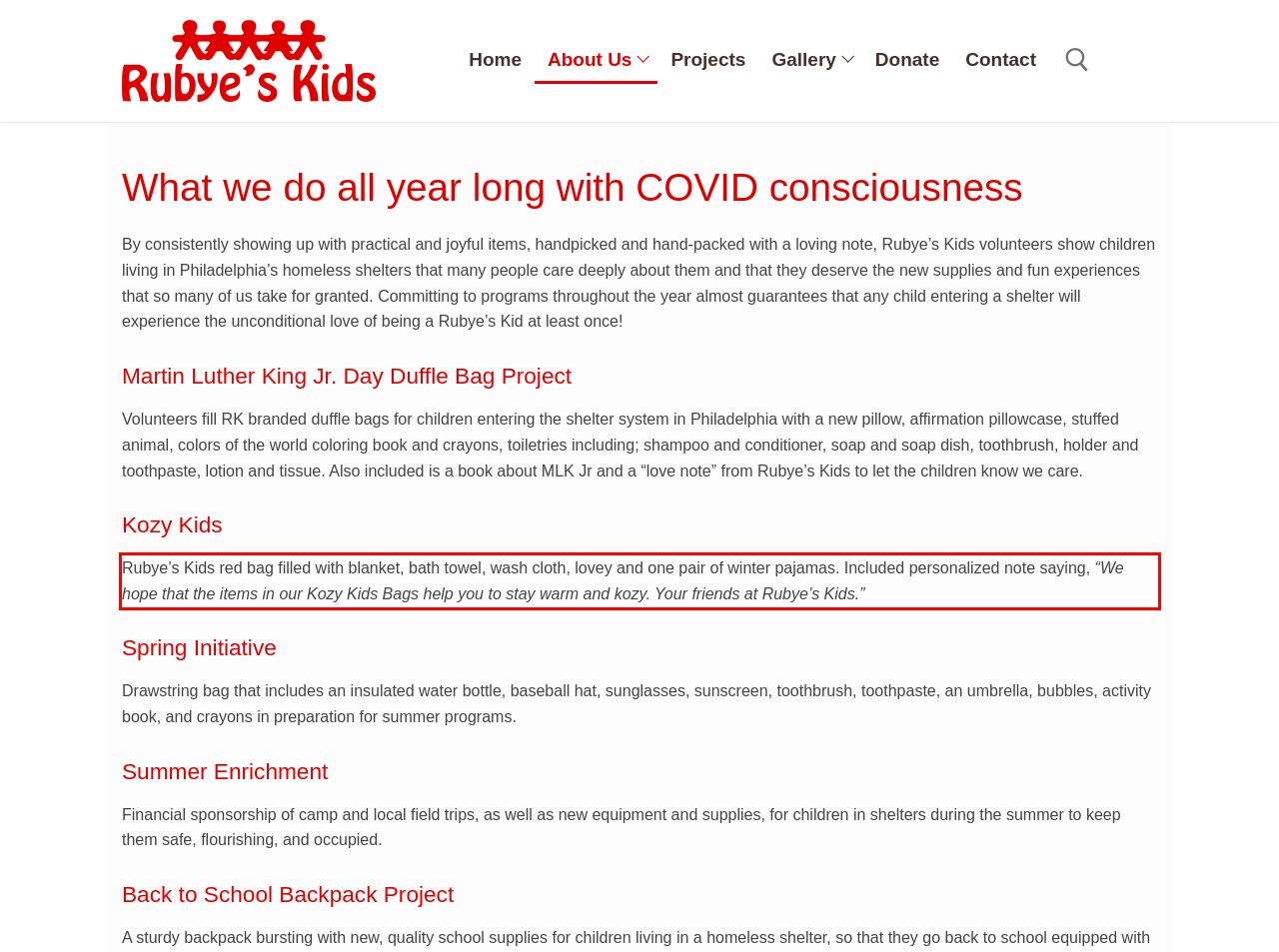Perform OCR on the text inside the red-bordered box in the provided screenshot and output the content.

Rubye’s Kids red bag filled with blanket, bath towel, wash cloth, lovey and one pair of winter pajamas. Included personalized note saying, “We hope that the items in our Kozy Kids Bags help you to stay warm and kozy. Your friends at Rubye’s Kids.”